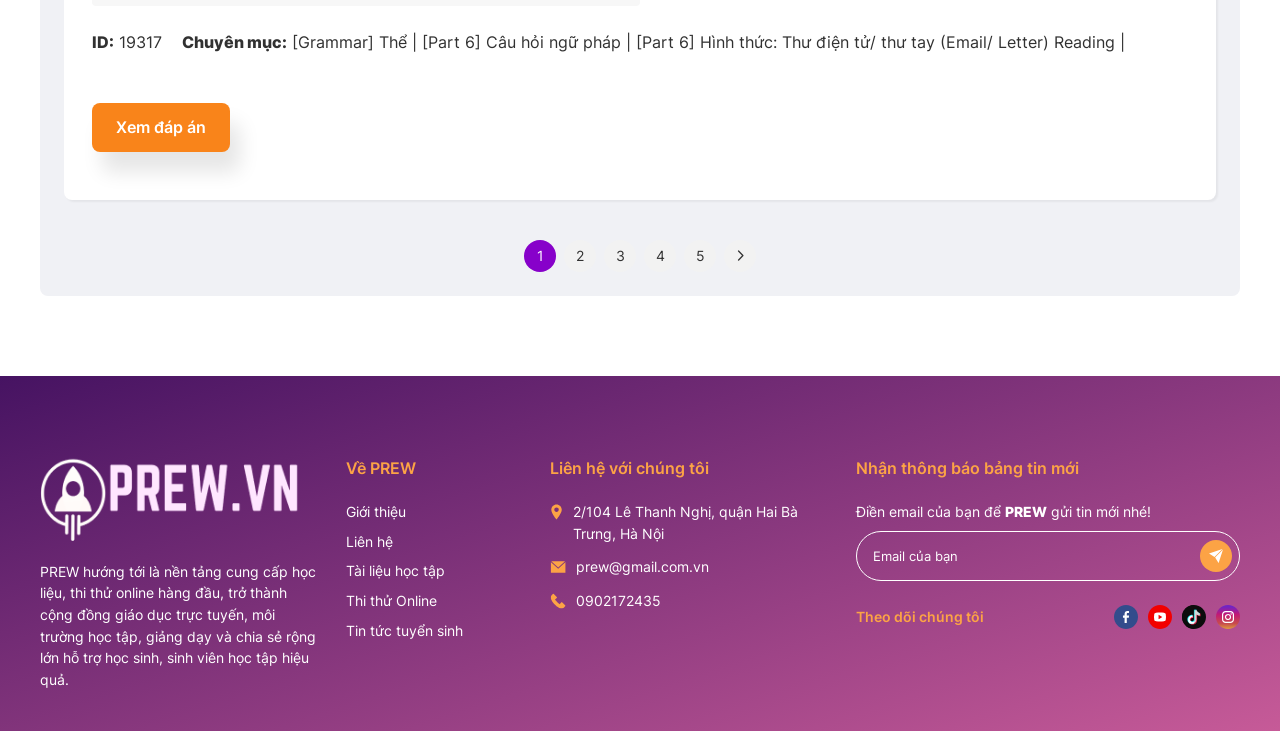Using the format (top-left x, top-left y, bottom-right x, bottom-right y), provide the bounding box coordinates for the described UI element. All values should be floating point numbers between 0 and 1: Xem đáp án

[0.072, 0.141, 0.928, 0.208]